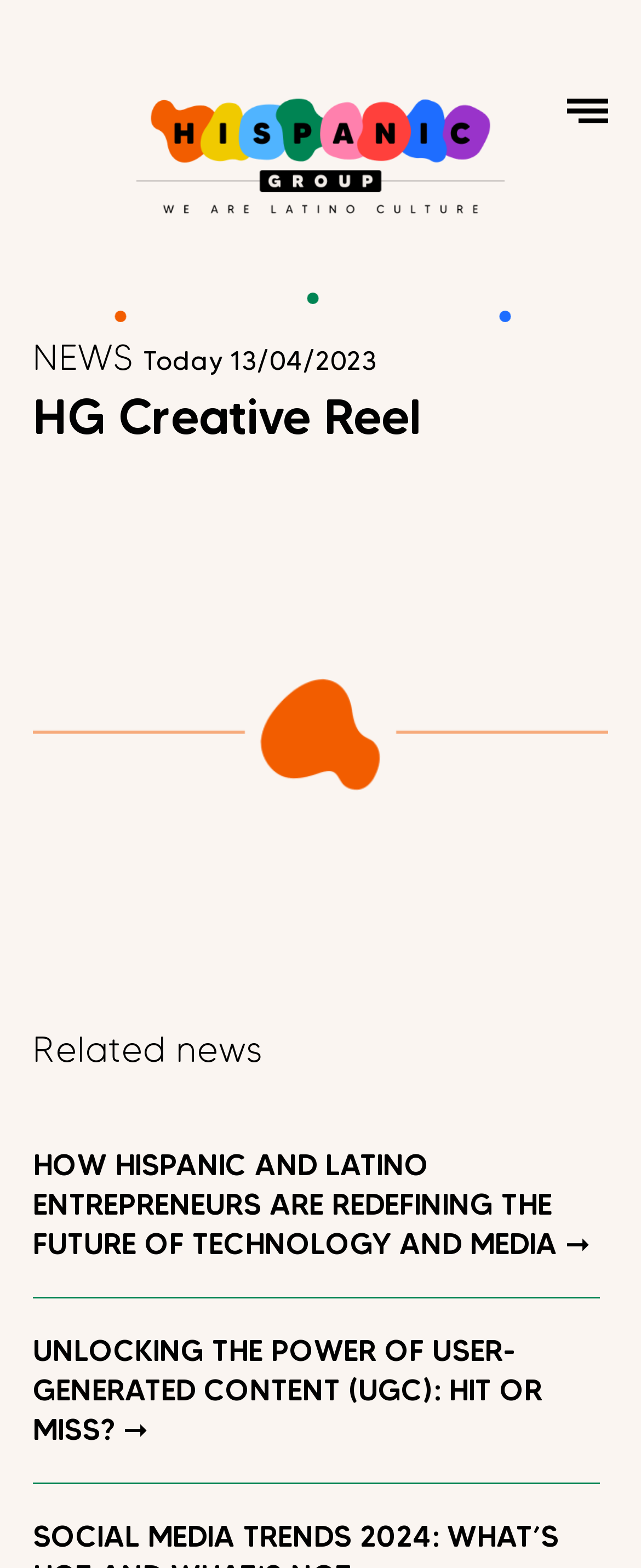What is the title of the creative reel?
Carefully analyze the image and provide a detailed answer to the question.

The title of the creative reel can be found in the heading 'HG Creative Reel', which is located below the 'NEWS Today 13/04/2023' heading.